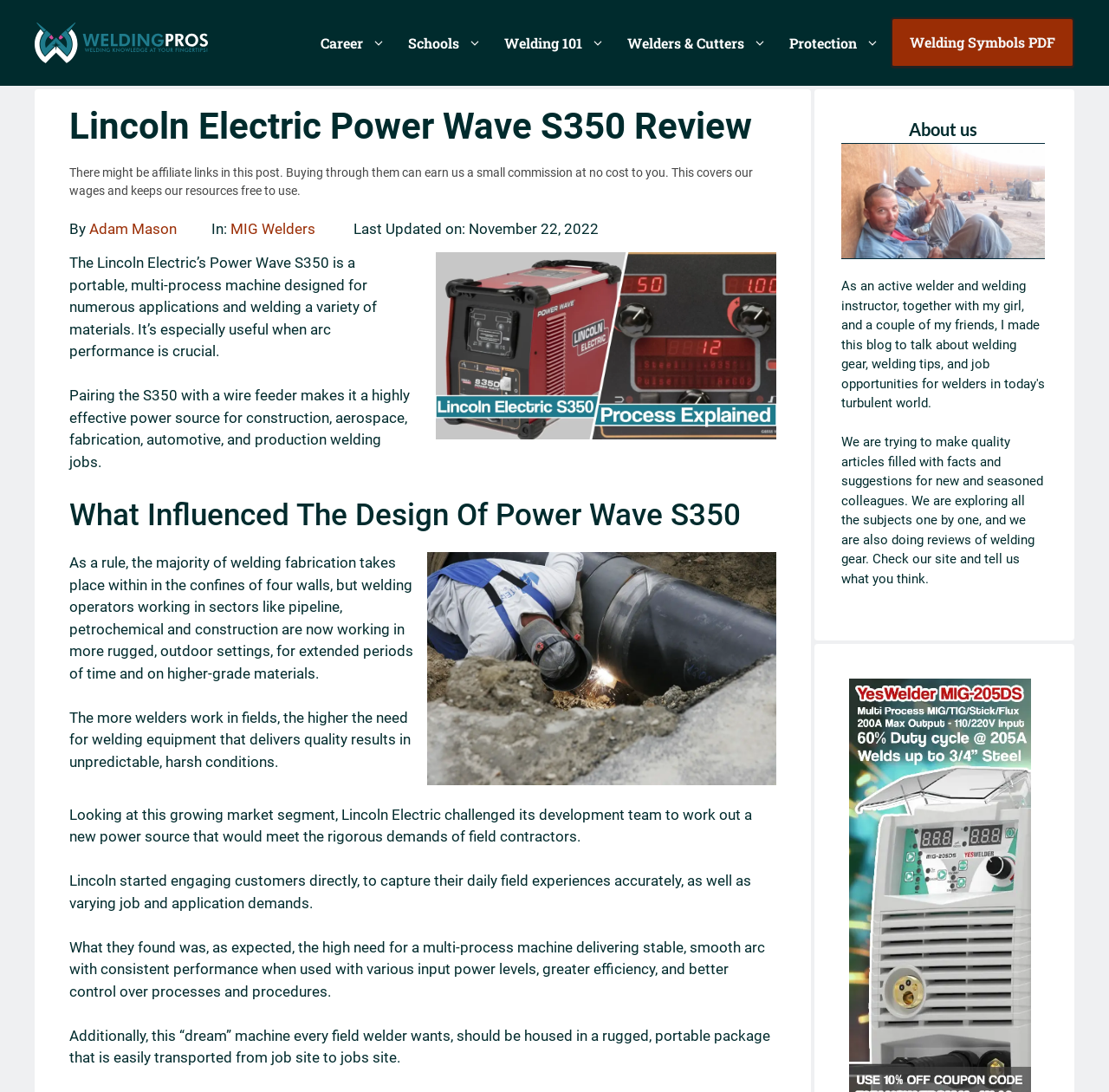Please determine the heading text of this webpage.

Lincoln Electric Power Wave S350 Review